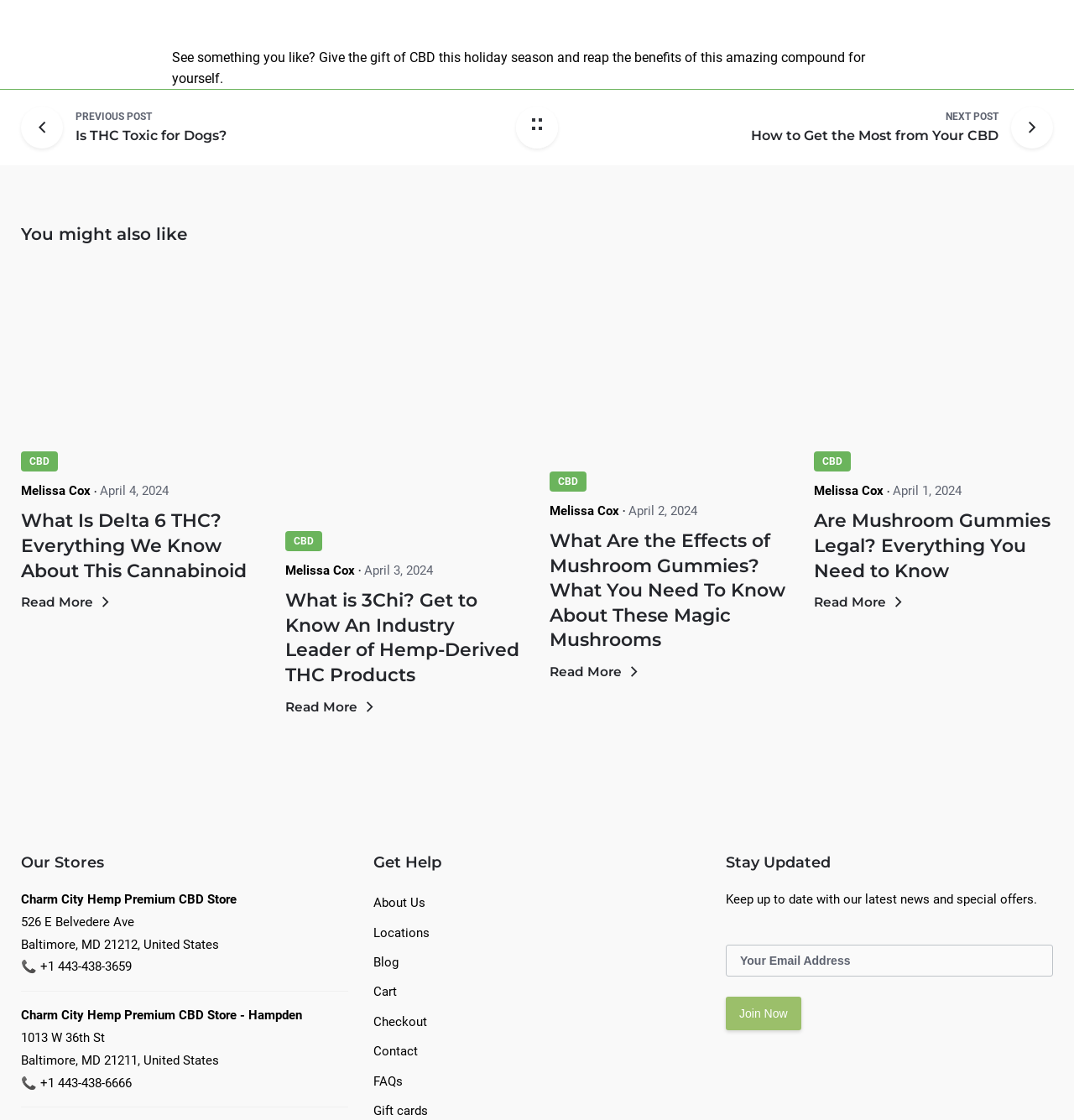Pinpoint the bounding box coordinates of the clickable element to carry out the following instruction: "Read more about 'What Is Delta 6 THC? Everything We Know About This Cannabinoid'."

[0.02, 0.455, 0.23, 0.519]